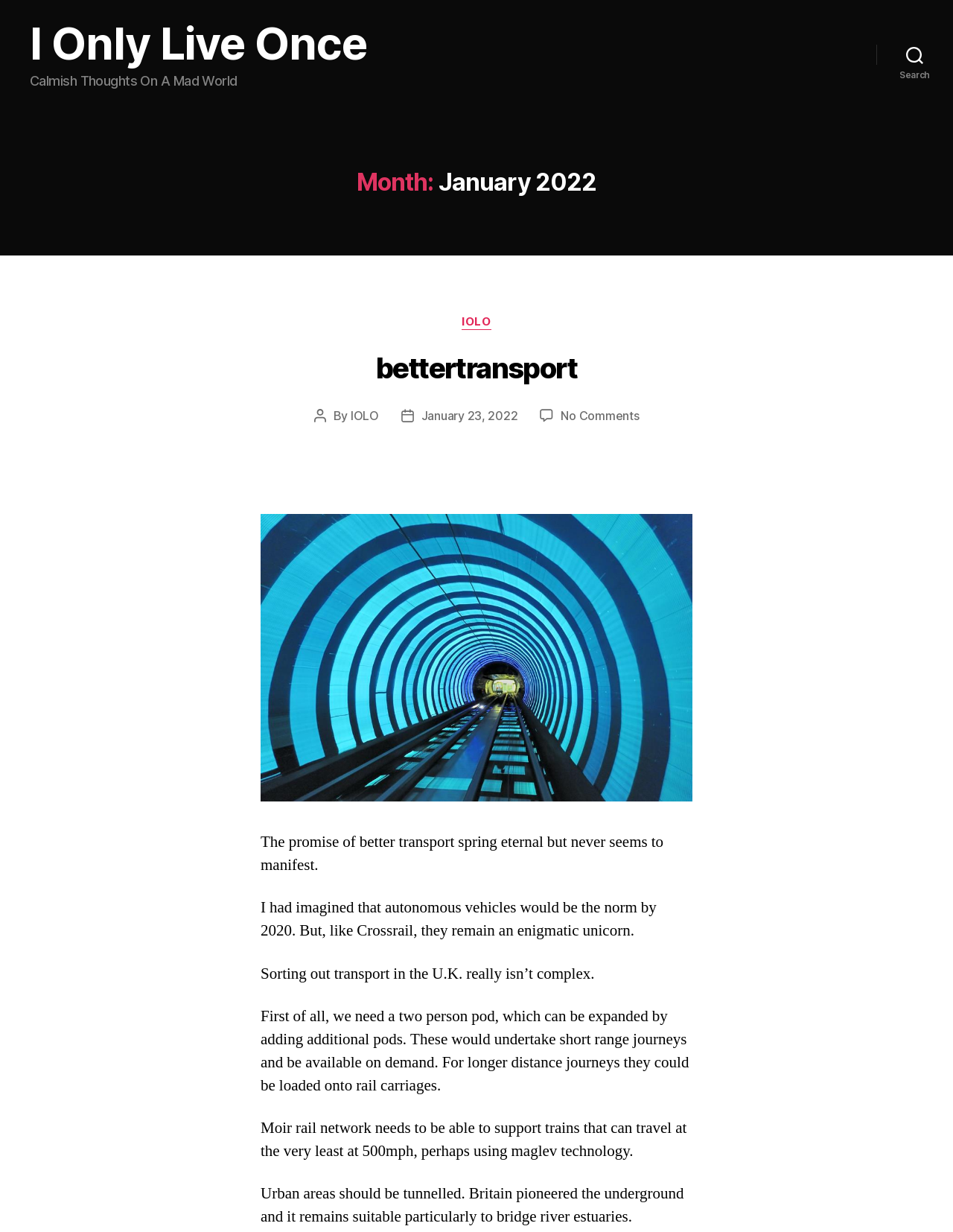What is the category of the post?
Please answer the question as detailed as possible based on the image.

The category of the post can be found in the heading element with the text 'bettertransport', which is located below the title of the blog and above the post content.